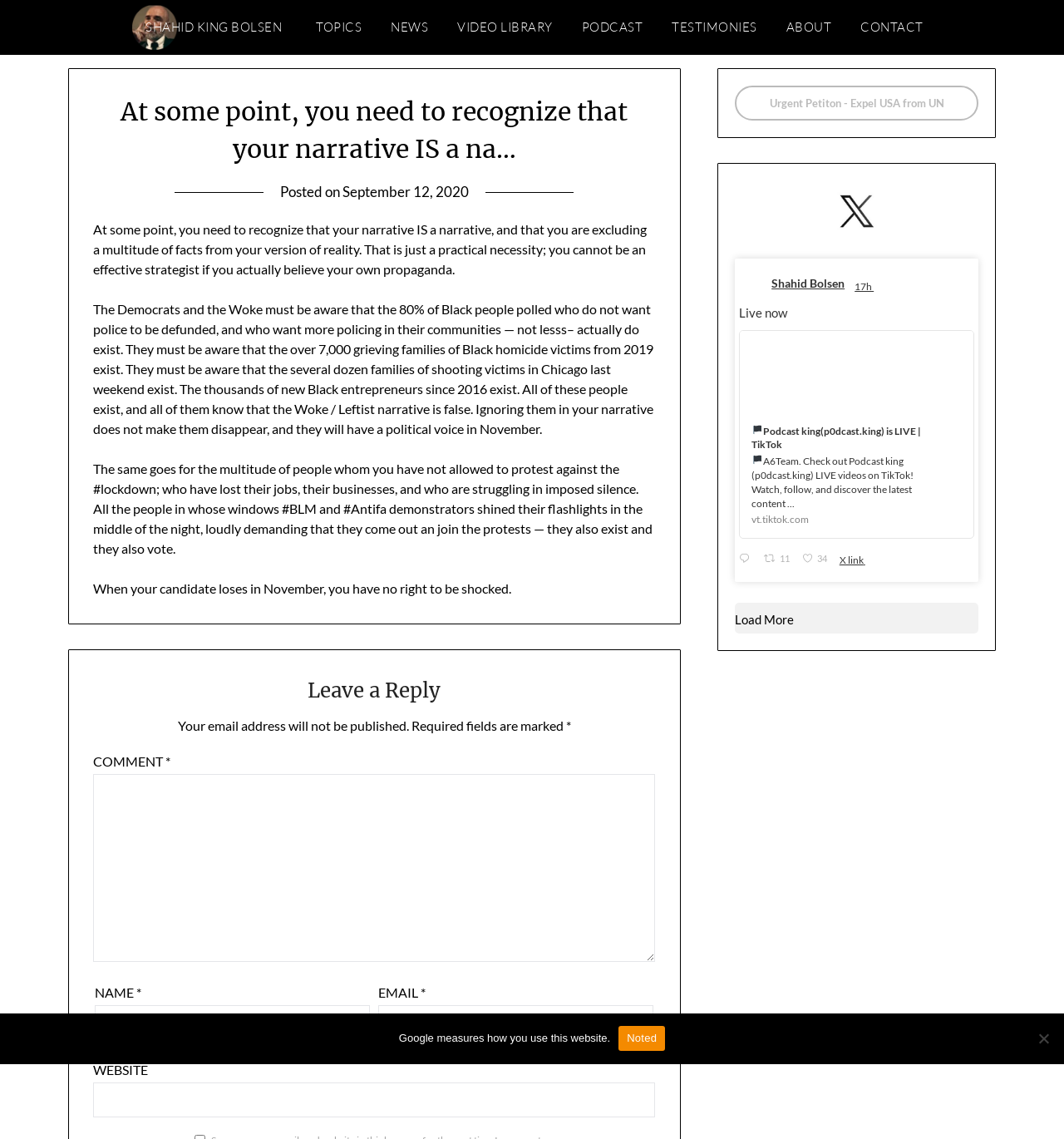Locate and provide the bounding box coordinates for the HTML element that matches this description: "W8JXN Repeater Information".

None